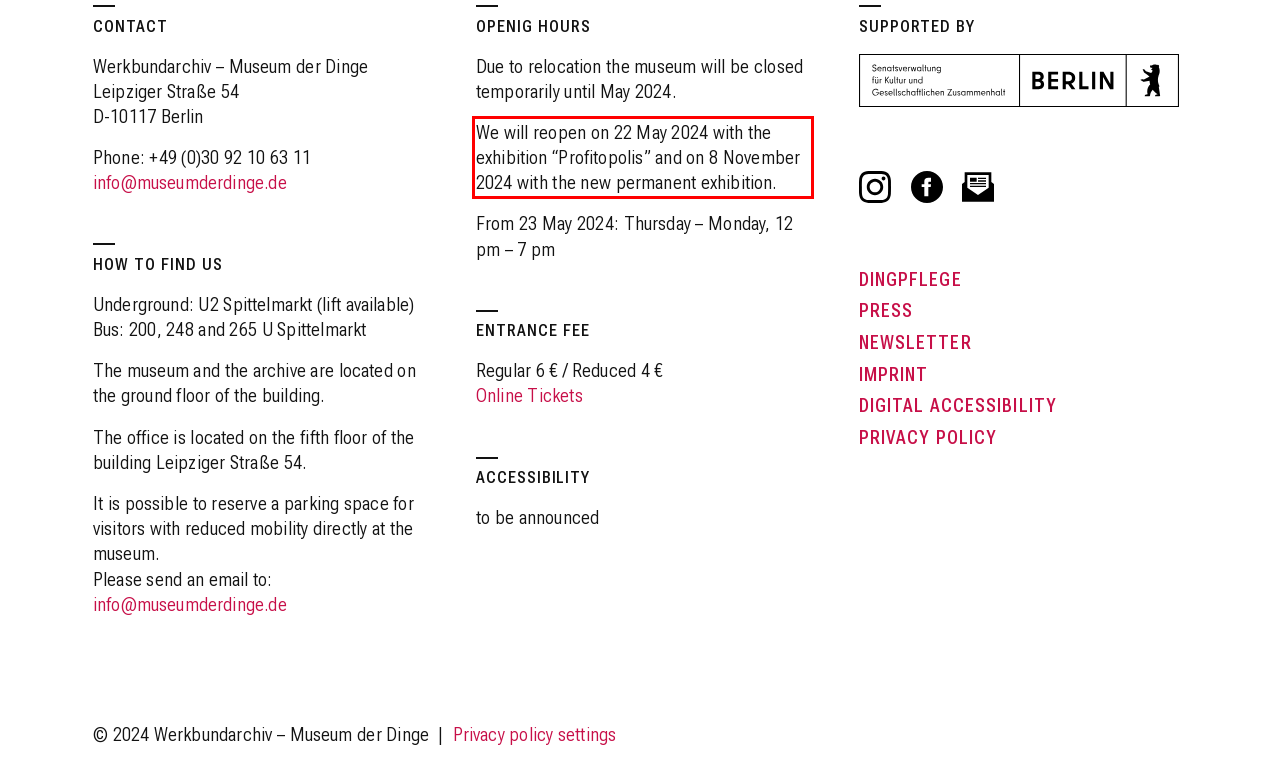Please take the screenshot of the webpage, find the red bounding box, and generate the text content that is within this red bounding box.

We will reopen on 22 May 2024 with the exhibition “Profitopolis” and on 8 November 2024 with the new permanent exhibition.